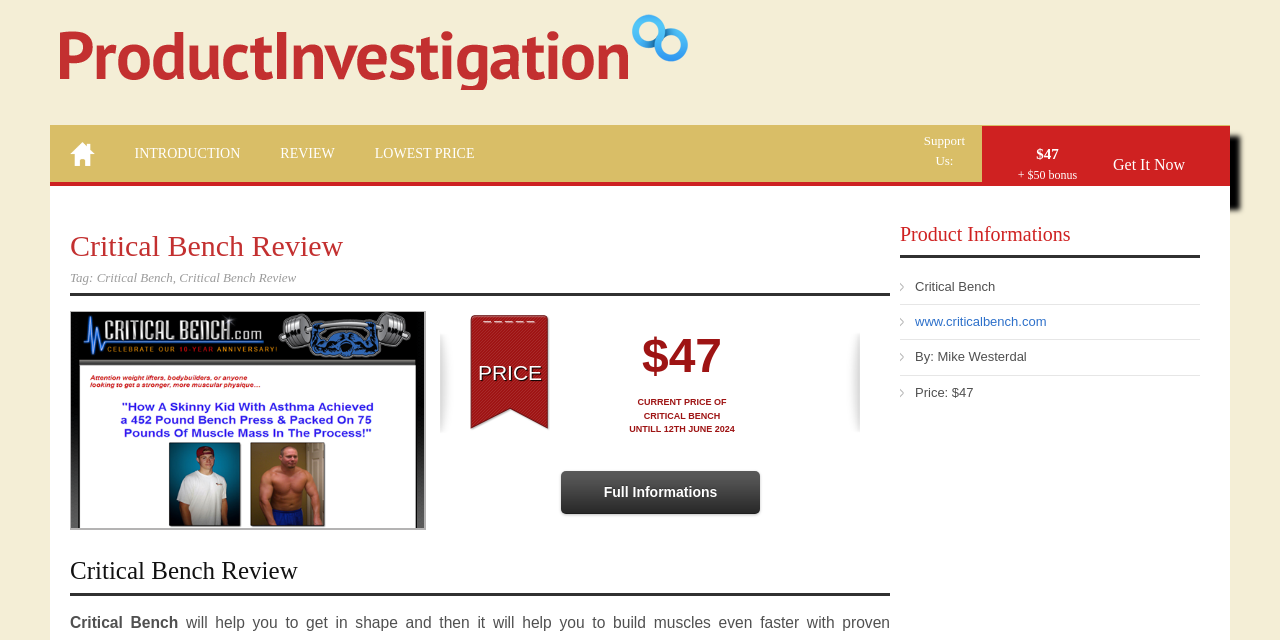What is the current price of Critical Bench?
From the screenshot, supply a one-word or short-phrase answer.

$47